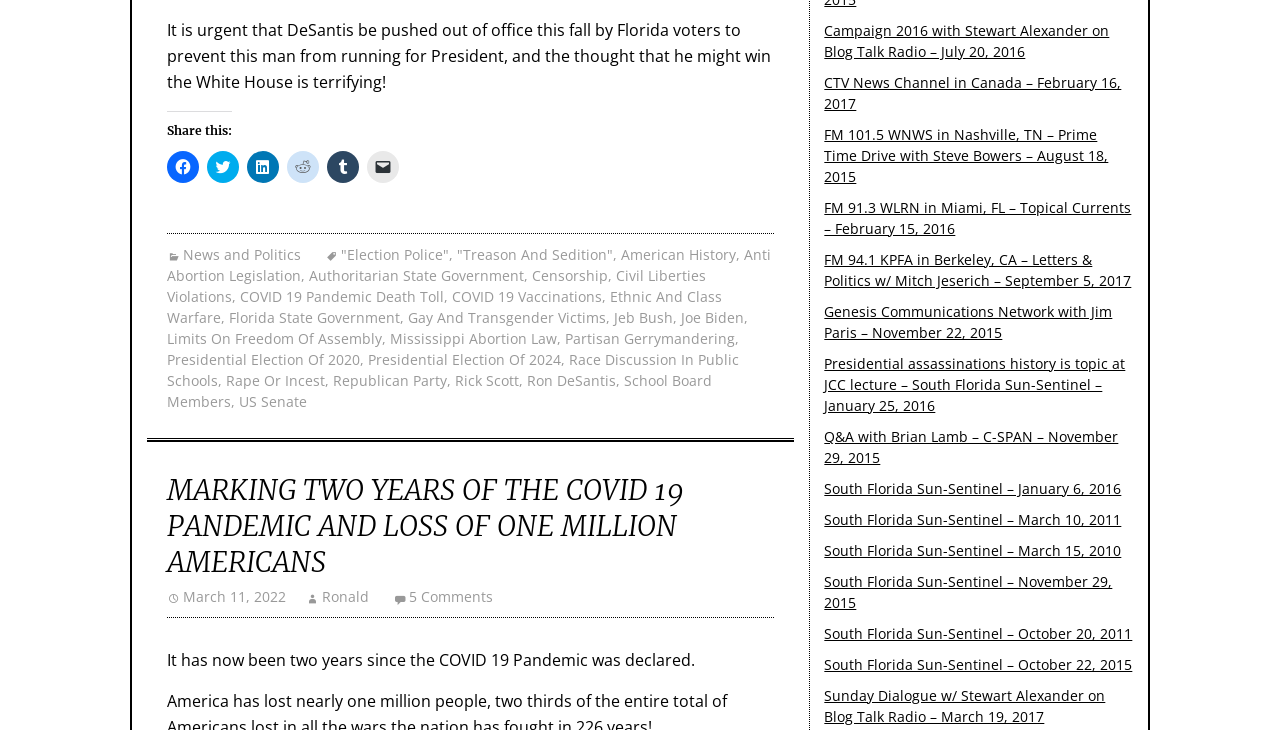Based on the image, please respond to the question with as much detail as possible:
How many comments are there on the article?

I found the number of comments by reading the link text ' 5 Comments' in the header section.